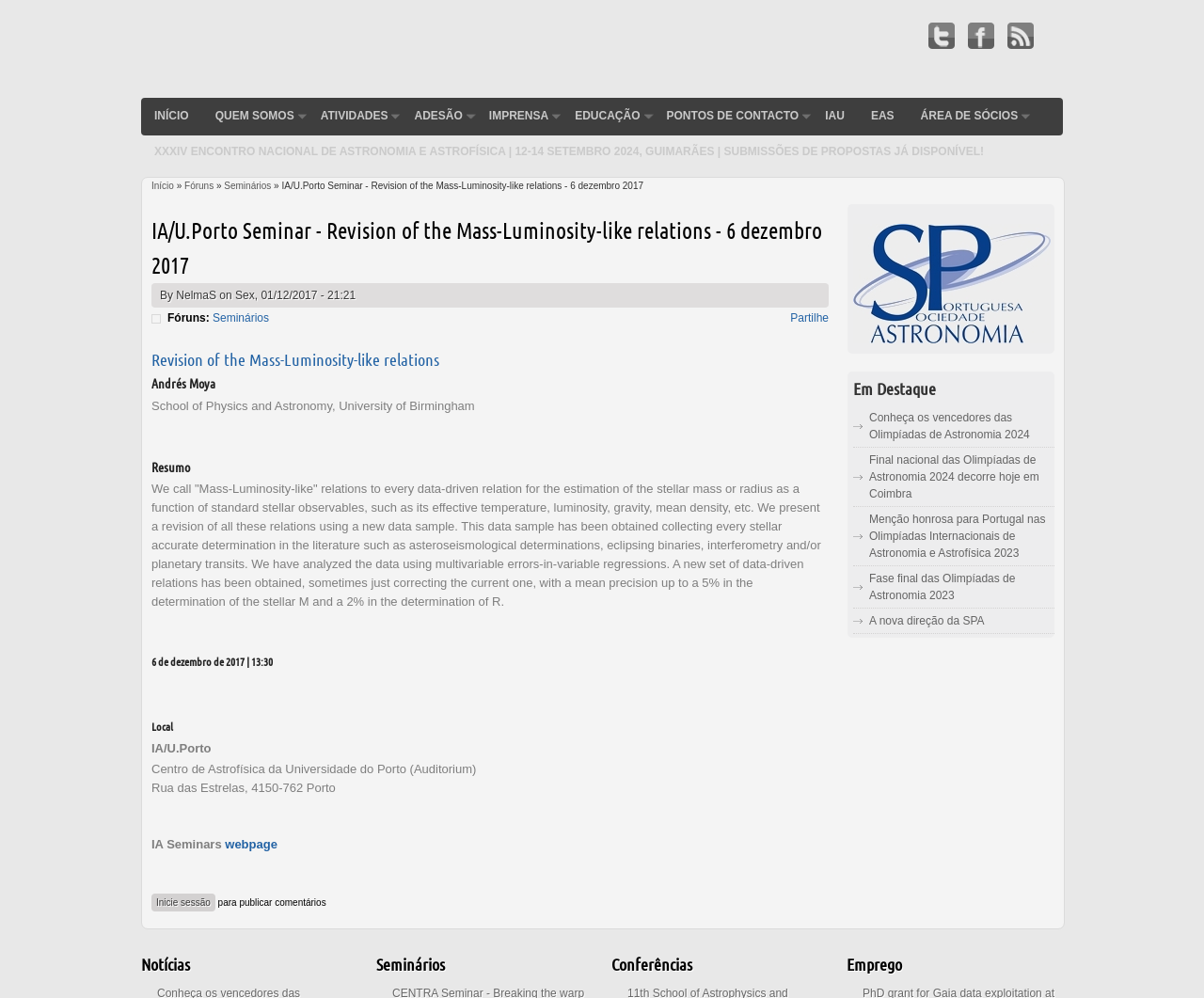Bounding box coordinates are specified in the format (top-left x, top-left y, bottom-right x, bottom-right y). All values are floating point numbers bounded between 0 and 1. Please provide the bounding box coordinate of the region this sentence describes: A nova direção da SPA

[0.722, 0.616, 0.818, 0.629]